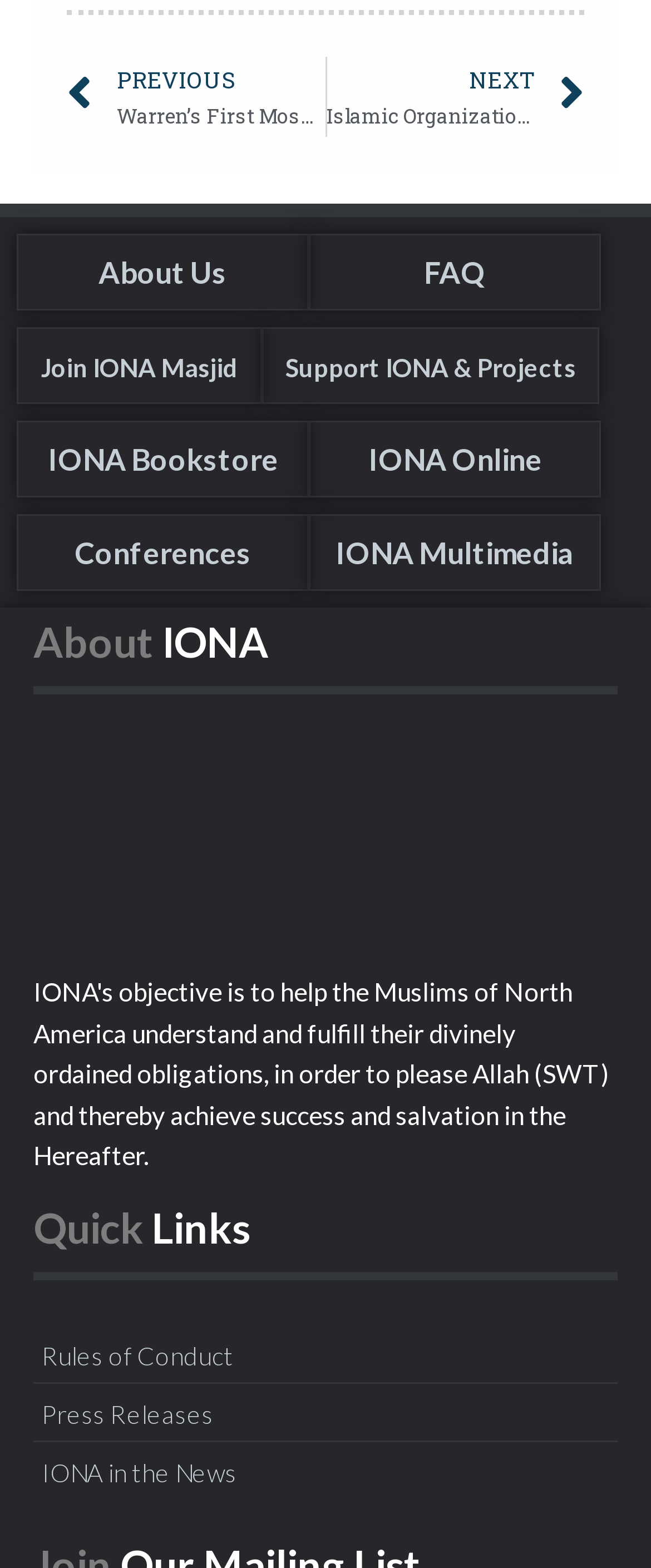Answer succinctly with a single word or phrase:
What is the purpose of the 'Join IONA Masjid' link?

To join IONA Masjid